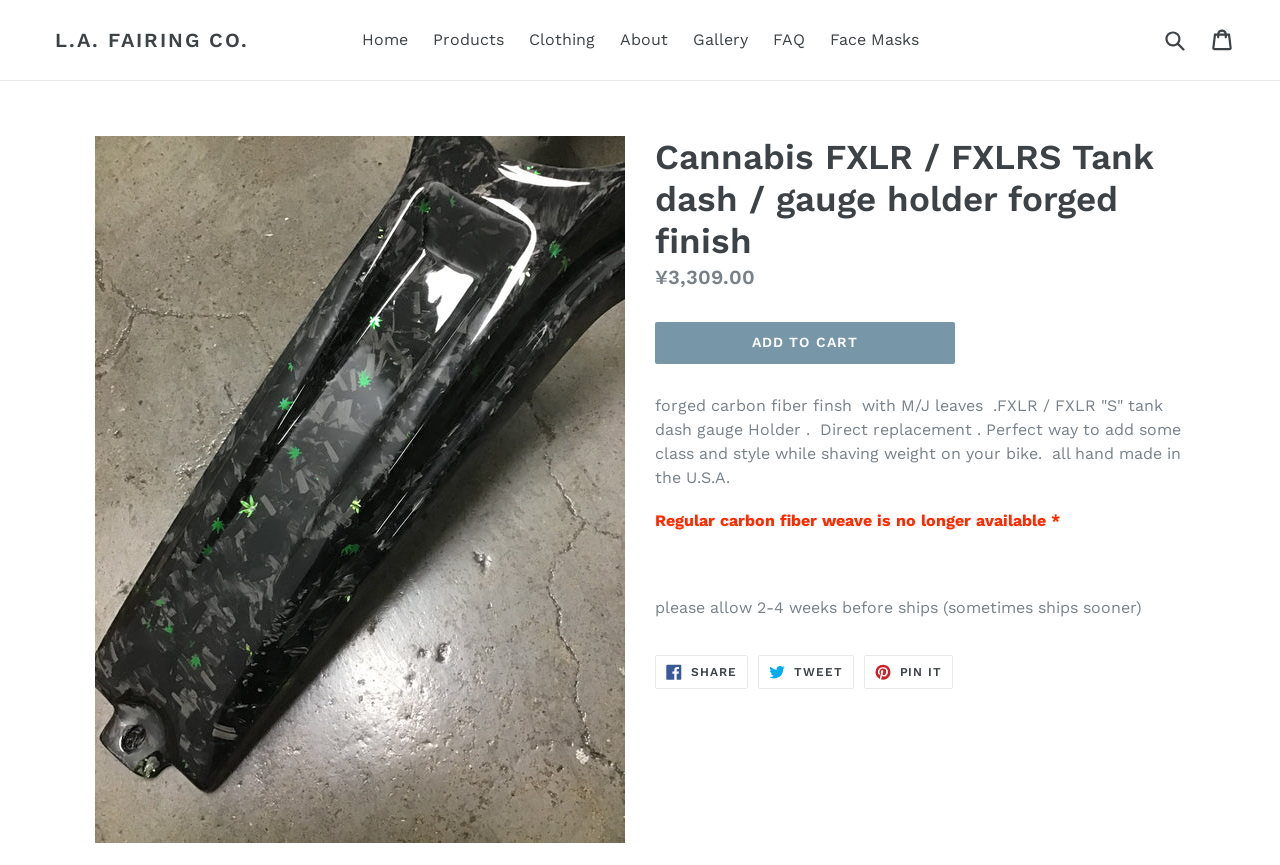Locate the bounding box of the UI element defined by this description: "Face Masks". The coordinates should be given as four float numbers between 0 and 1, formatted as [left, top, right, bottom].

[0.64, 0.029, 0.725, 0.064]